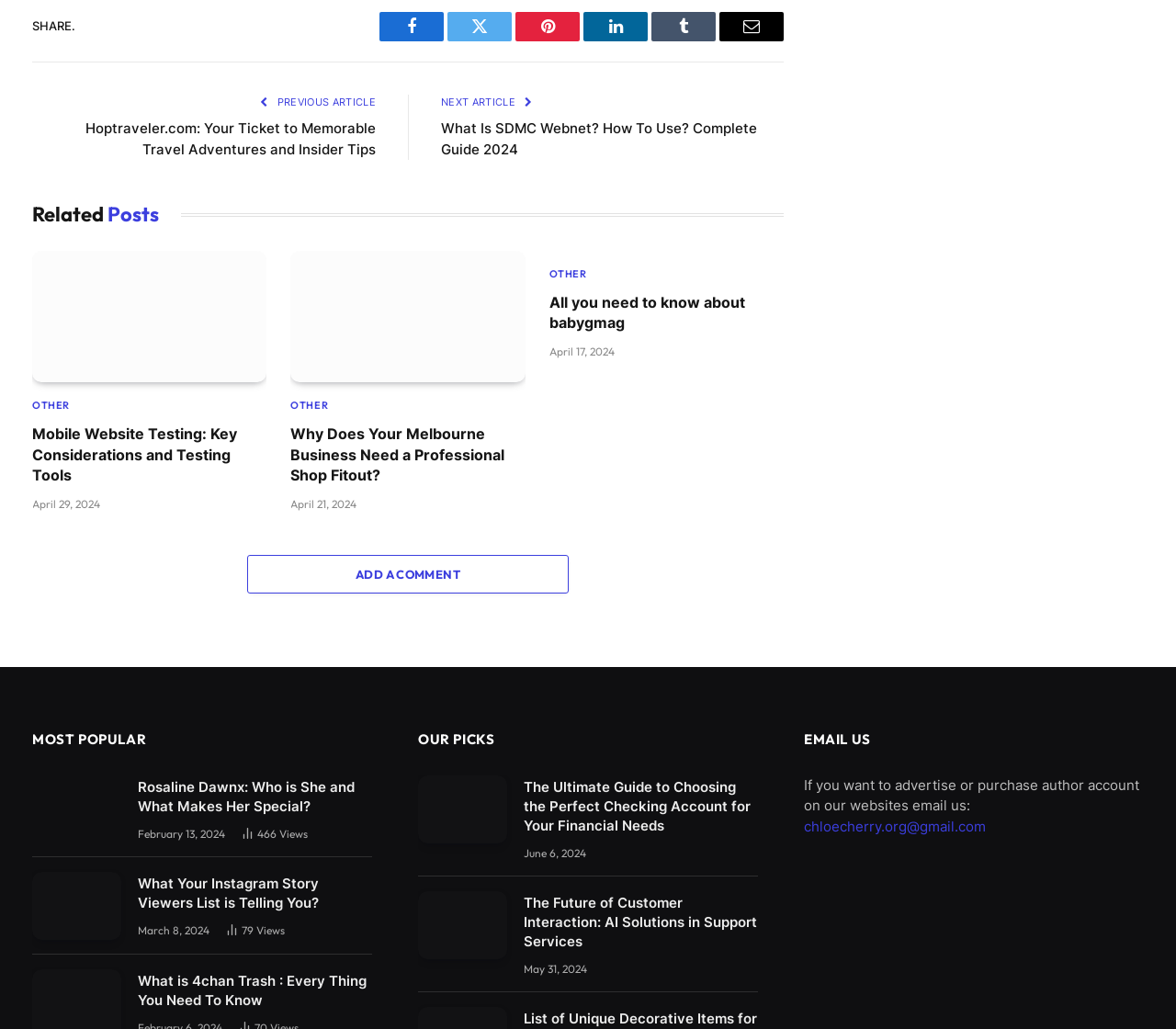Please specify the coordinates of the bounding box for the element that should be clicked to carry out this instruction: "View the related post 'Mobile Website Testing: Key Considerations and Testing Tools'". The coordinates must be four float numbers between 0 and 1, formatted as [left, top, right, bottom].

[0.027, 0.244, 0.227, 0.372]